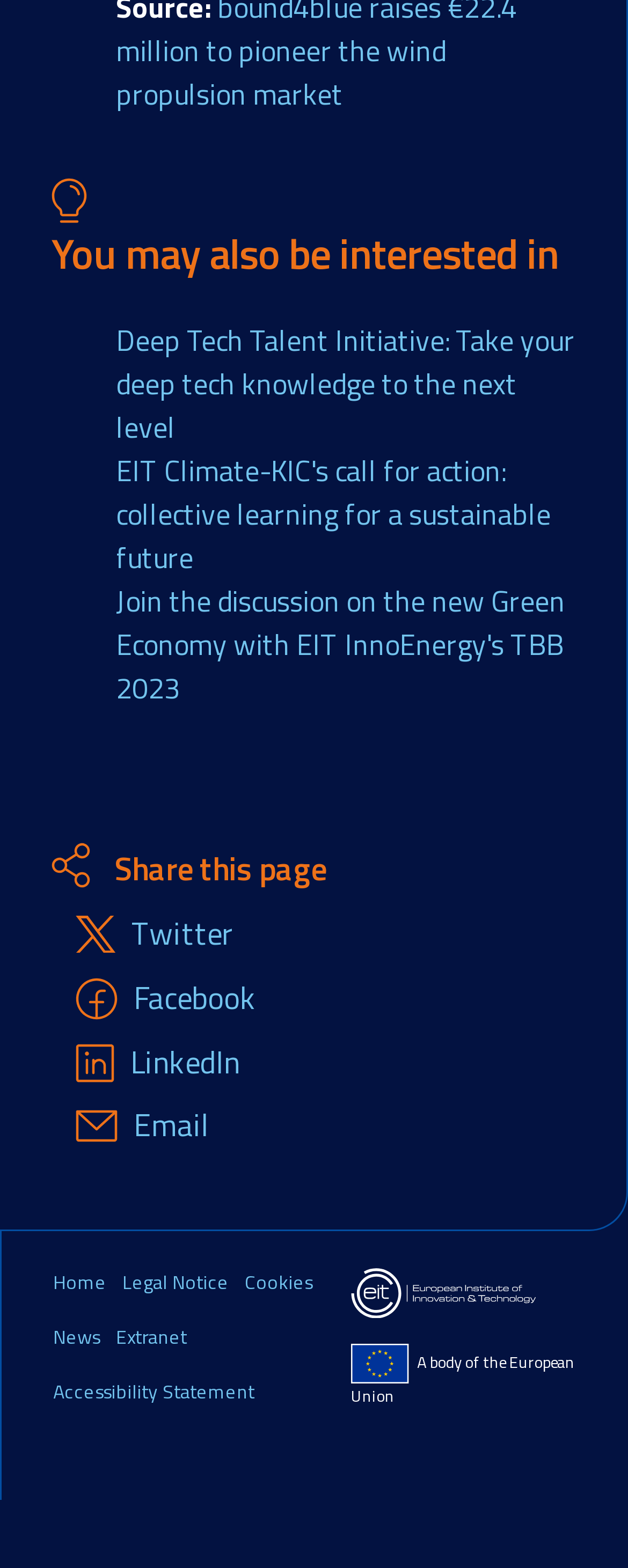Pinpoint the bounding box coordinates for the area that should be clicked to perform the following instruction: "View the Accessibility Statement".

[0.085, 0.871, 0.405, 0.906]